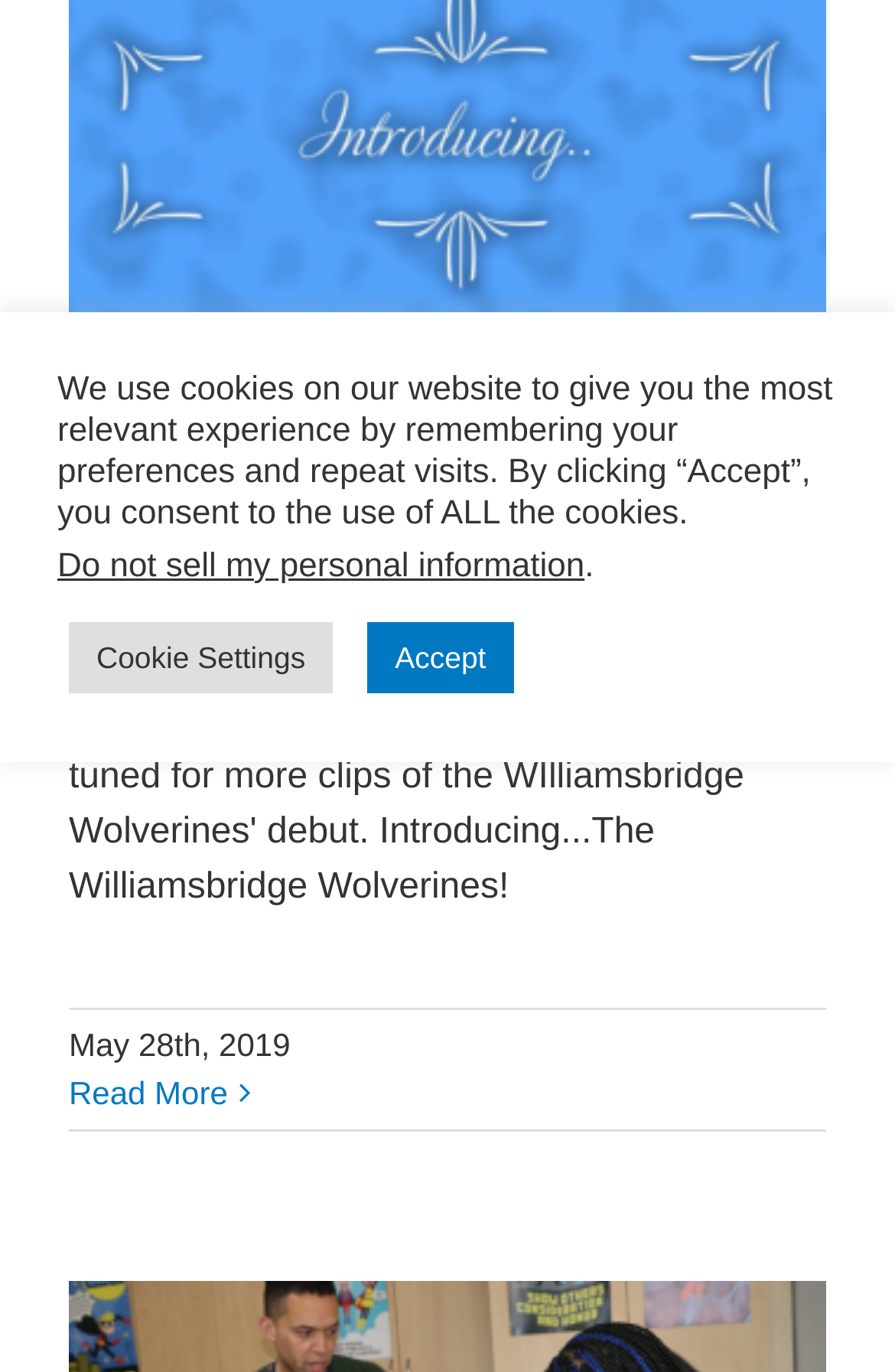Given the description of the UI element: "Accept", predict the bounding box coordinates in the form of [left, top, right, bottom], with each value being a float between 0 and 1.

[0.41, 0.453, 0.574, 0.505]